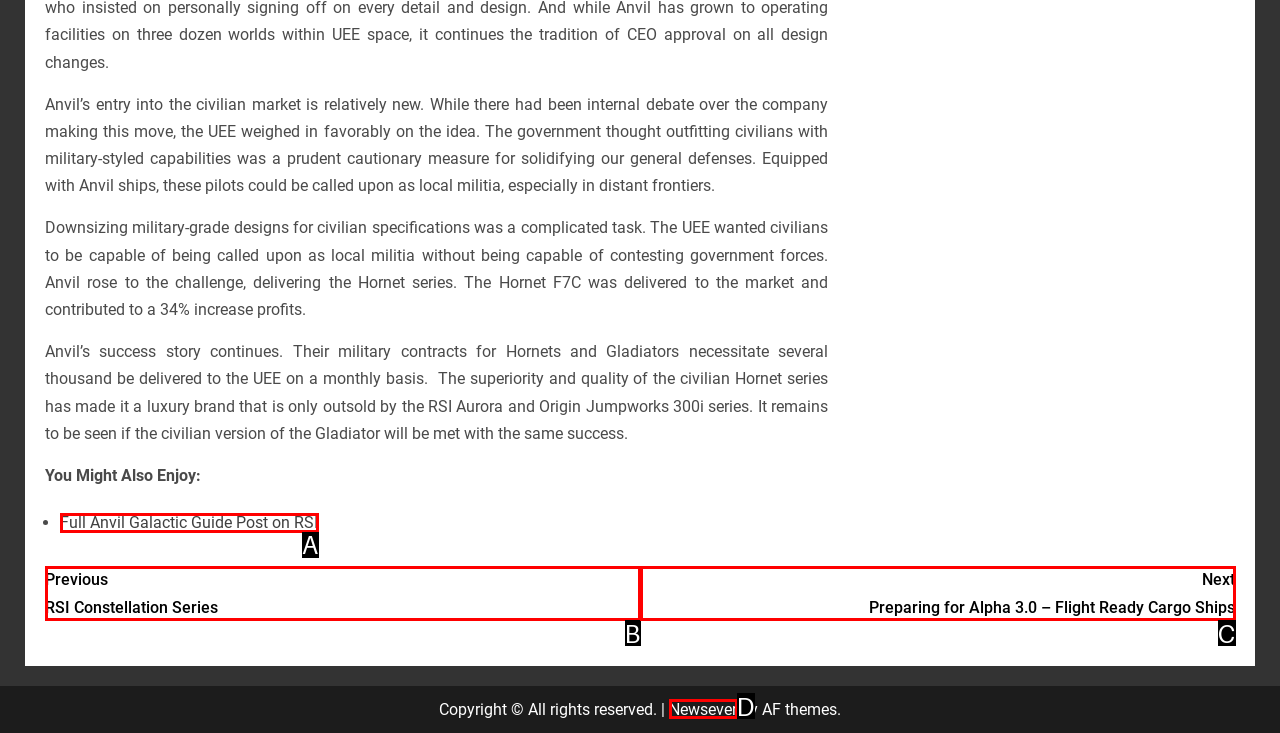From the available choices, determine which HTML element fits this description: Newsever Respond with the correct letter.

D